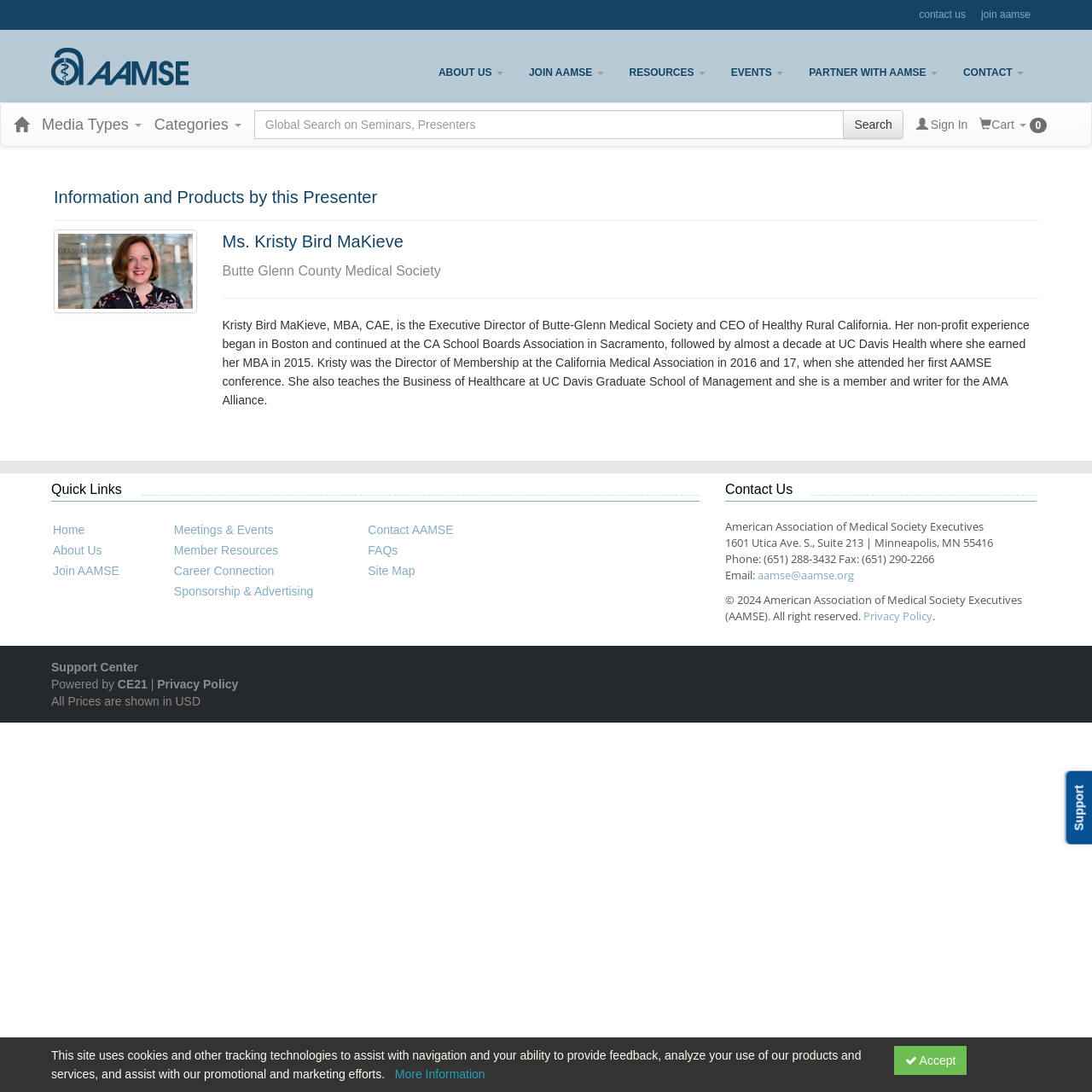Describe all the visual and textual components of the webpage comprehensively.

This webpage is about Kristy MaKieve, an executive director, and her association with the American Association of Medical Society Executives (AAMSE). At the top of the page, there are several links, including "contact us" and "join aamse", positioned horizontally. Below these links, there is a logo image on the left side, accompanied by a navigation menu with links to "ABOUT US", "JOIN AAMSE", "RESOURCES", "EVENTS", and "PARTNER WITH AAMSE".

On the left side of the page, there is a search bar with a "Search" button. Above the search bar, there are links to "Home", "Media Types", and "Categories". On the right side, there are links to "Sign In" and "Cart 0".

The main content of the page is divided into two sections. The top section has a heading "Information and Products by this Presenter" and provides a brief biography of Kristy MaKieve, including her work experience and education. Below this section, there is a horizontal separator line.

The second section has a heading "Quick Links" and provides links to various pages, including "Home", "About Us", "Join AAMSE", and "Contact AAMSE". Below this section, there is a "Contact Us" section with the address, phone number, fax number, and email address of AAMSE. There is also a link to the "Privacy Policy" and a copyright notice.

At the bottom of the page, there are links to "Support Center", "Powered by CE21", and "Privacy Policy". There is also a notice about the use of cookies and tracking technologies on the site. Finally, there is a button to "Accept" the terms.